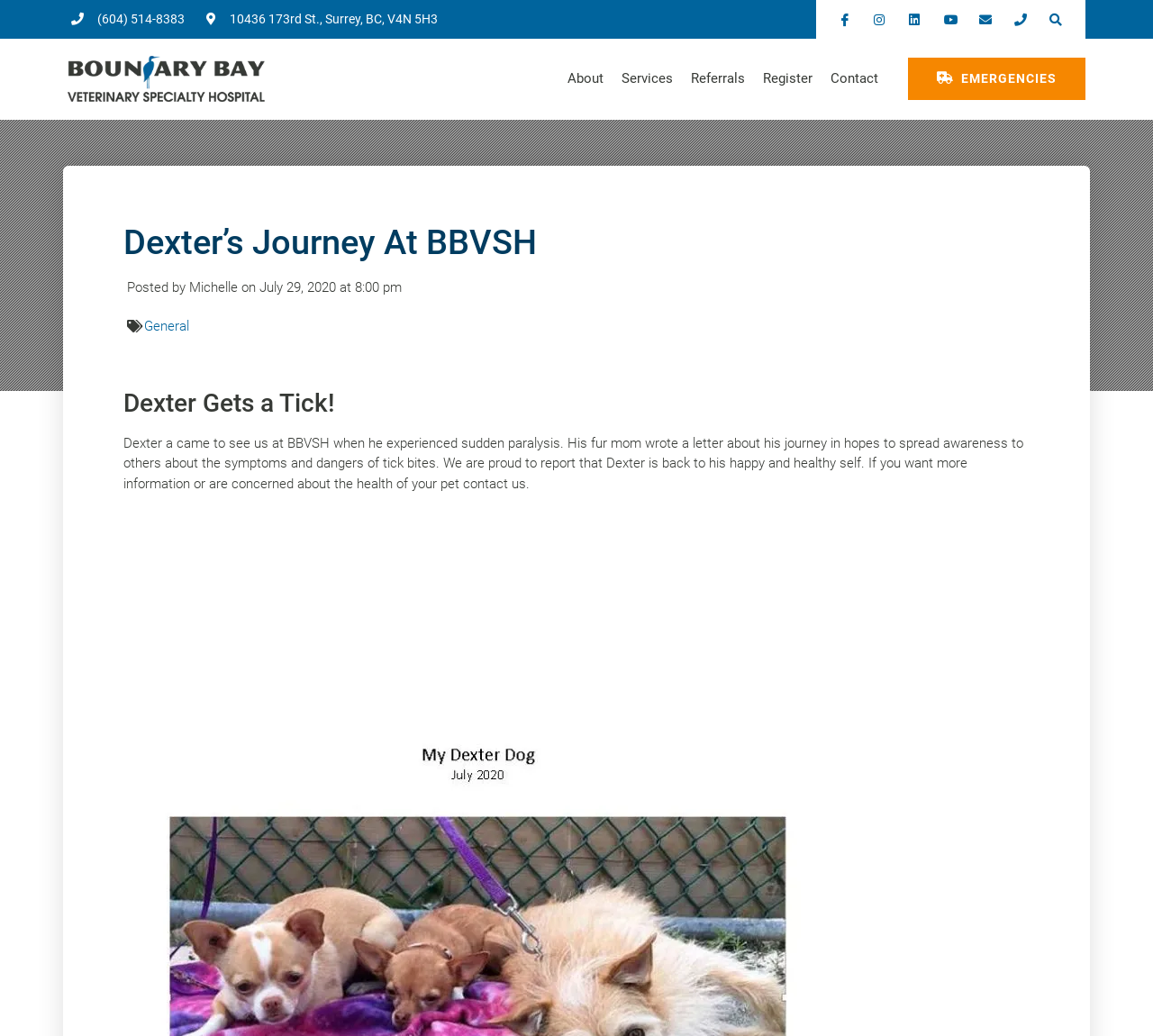Find the bounding box coordinates of the element you need to click on to perform this action: 'Read about services'. The coordinates should be represented by four float values between 0 and 1, in the format [left, top, right, bottom].

[0.531, 0.037, 0.591, 0.115]